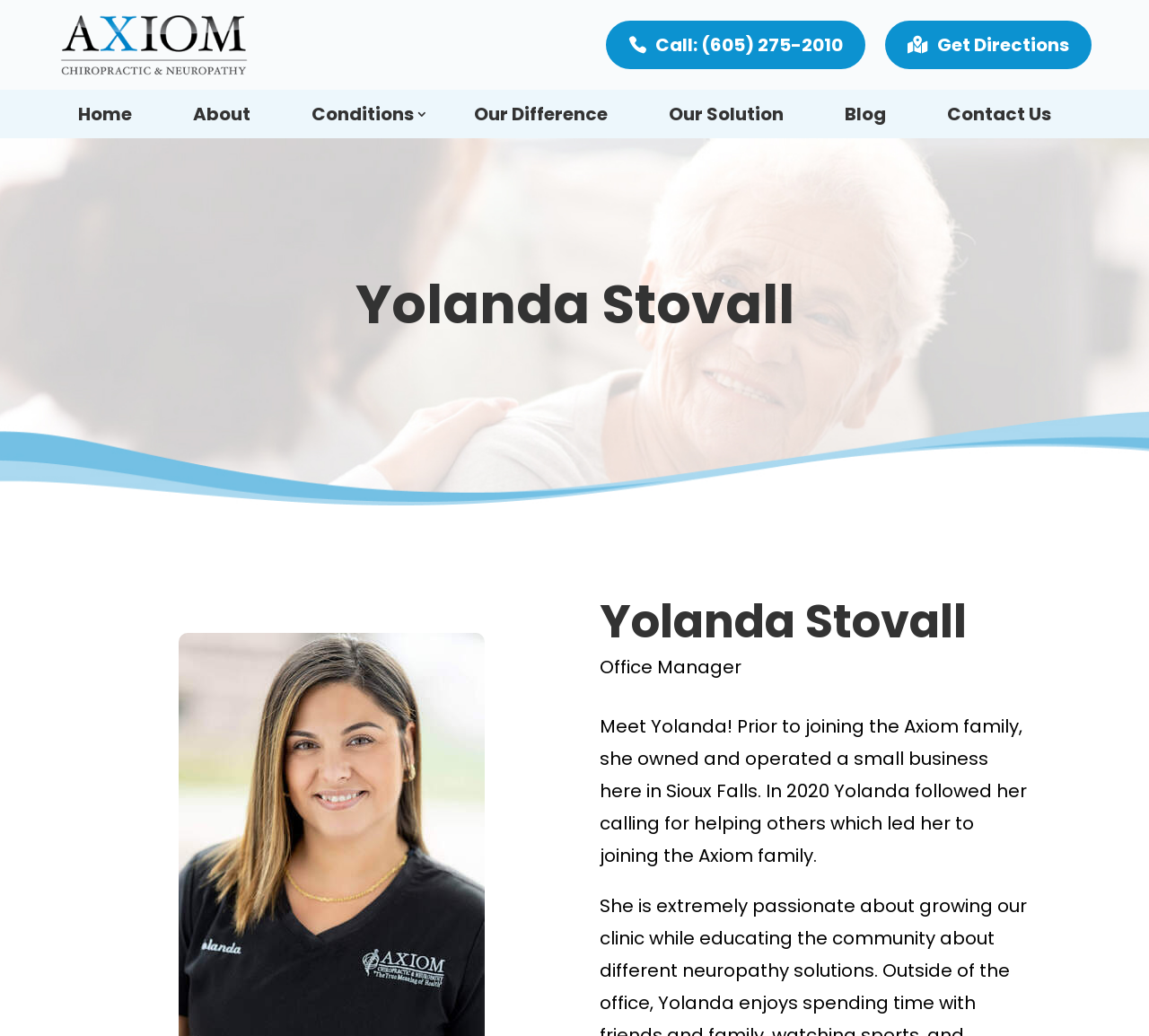What is the clinic's name?
Please give a detailed and elaborate explanation in response to the question.

I found the answer by looking at the link element with the text 'Axiom Chiropractic & Neuropathy' at coordinates [0.05, 0.009, 0.218, 0.078]. This suggests that the clinic's name is Axiom Chiropractic & Neuropathy.